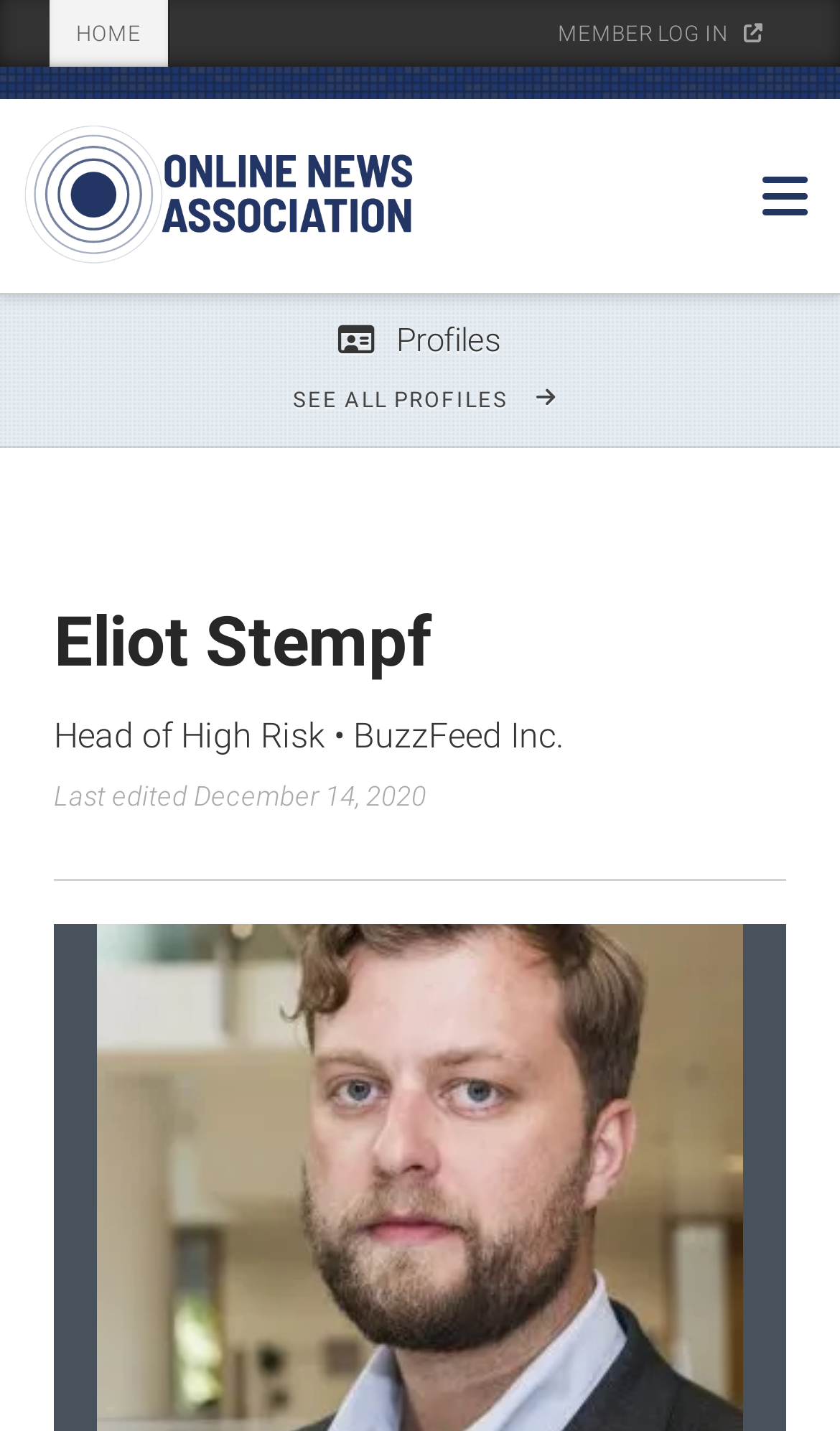Use one word or a short phrase to answer the question provided: 
What is Eliot Stempf's job title?

Head of High Risk